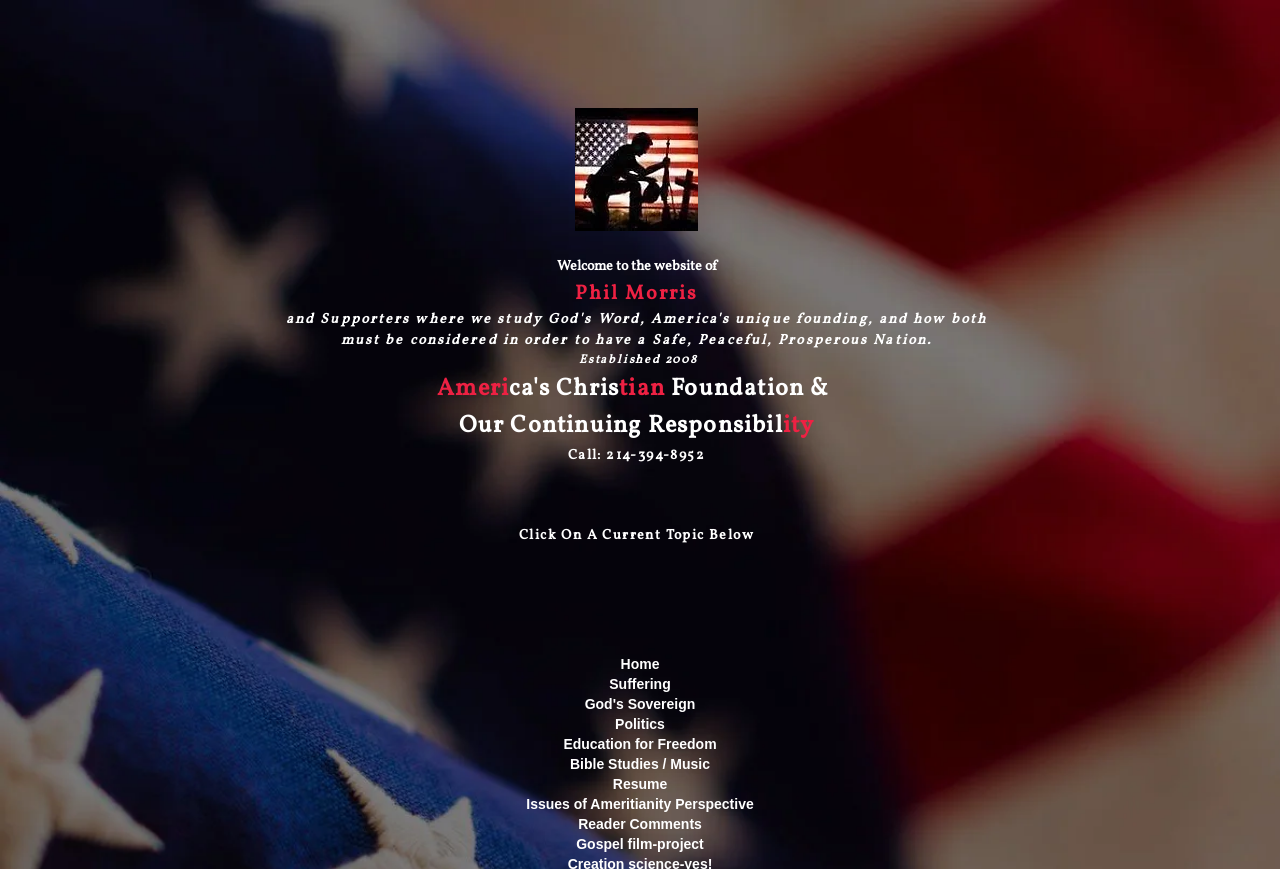Please find the bounding box coordinates in the format (top-left x, top-left y, bottom-right x, bottom-right y) for the given element description. Ensure the coordinates are floating point numbers between 0 and 1. Description: Education for Freedom

[0.432, 0.847, 0.568, 0.867]